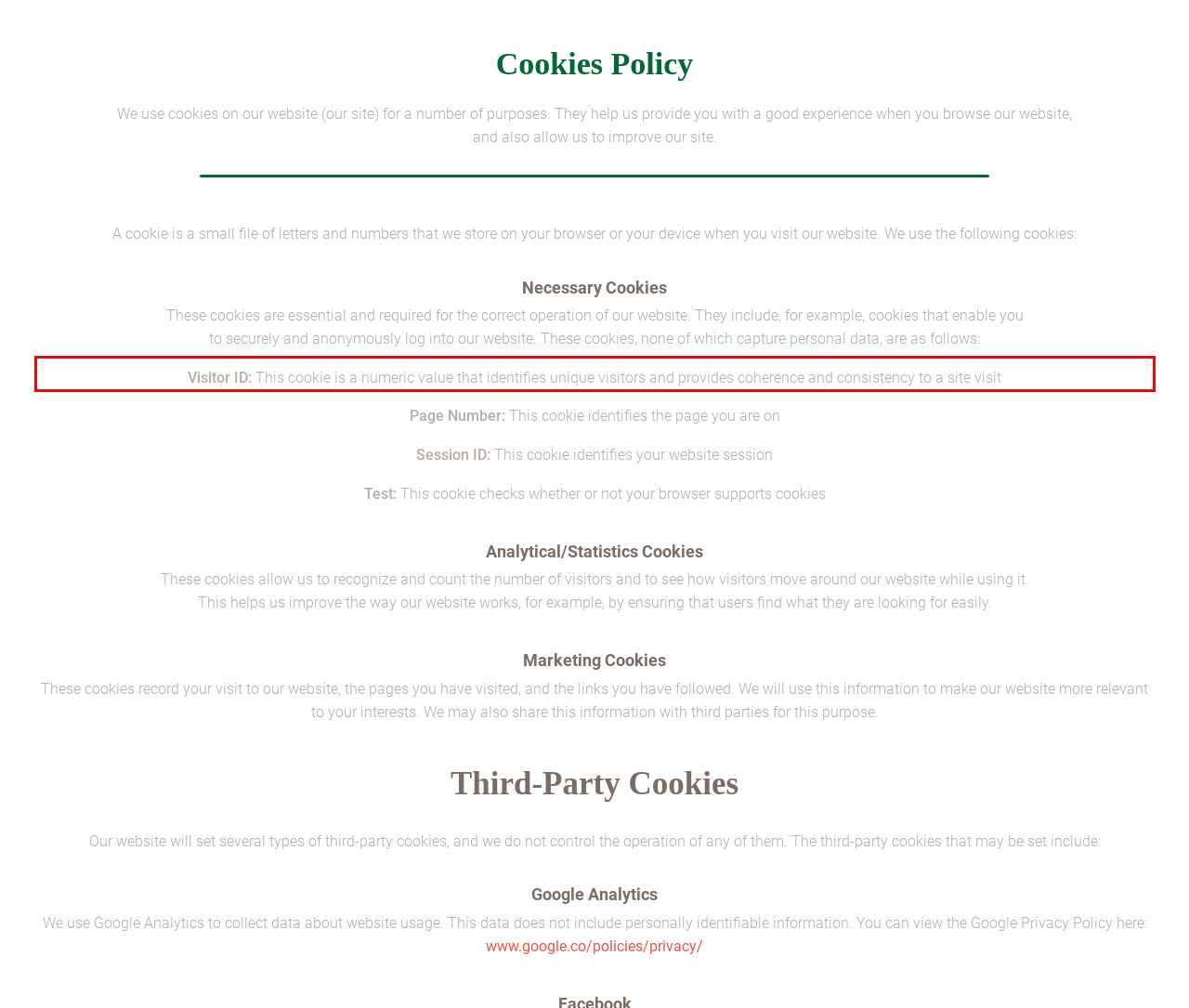You are looking at a screenshot of a webpage with a red rectangle bounding box. Use OCR to identify and extract the text content found inside this red bounding box.

Visitor ID: This cookie is a numeric value that identifies unique visitors and provides coherence and consistency to a site visit